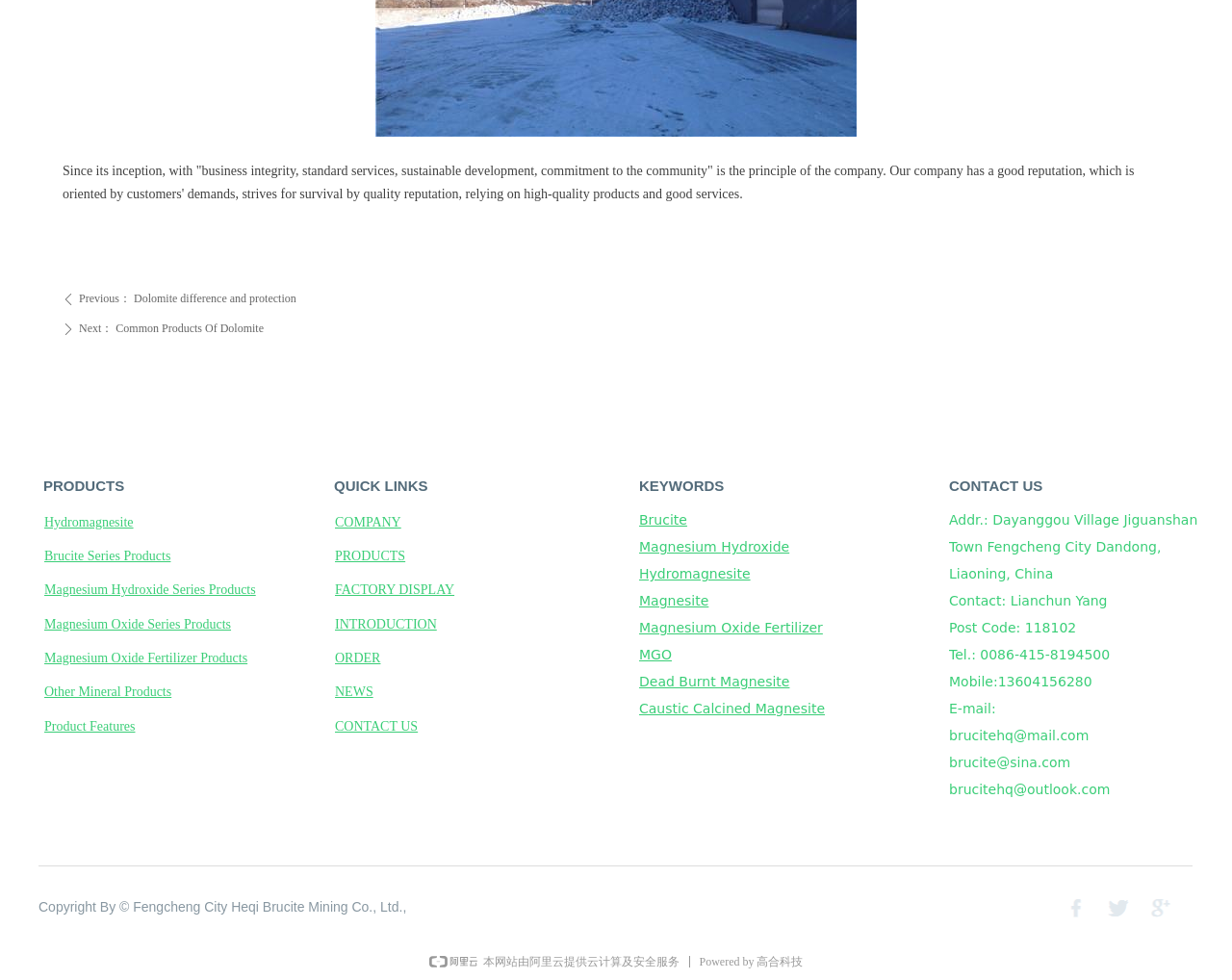Can you look at the image and give a comprehensive answer to the question:
What is the postcode of the company's address?

The postcode of the company's address can be found in the 'CONTACT US' section of the webpage, which lists the address, including the postcode '118102'.